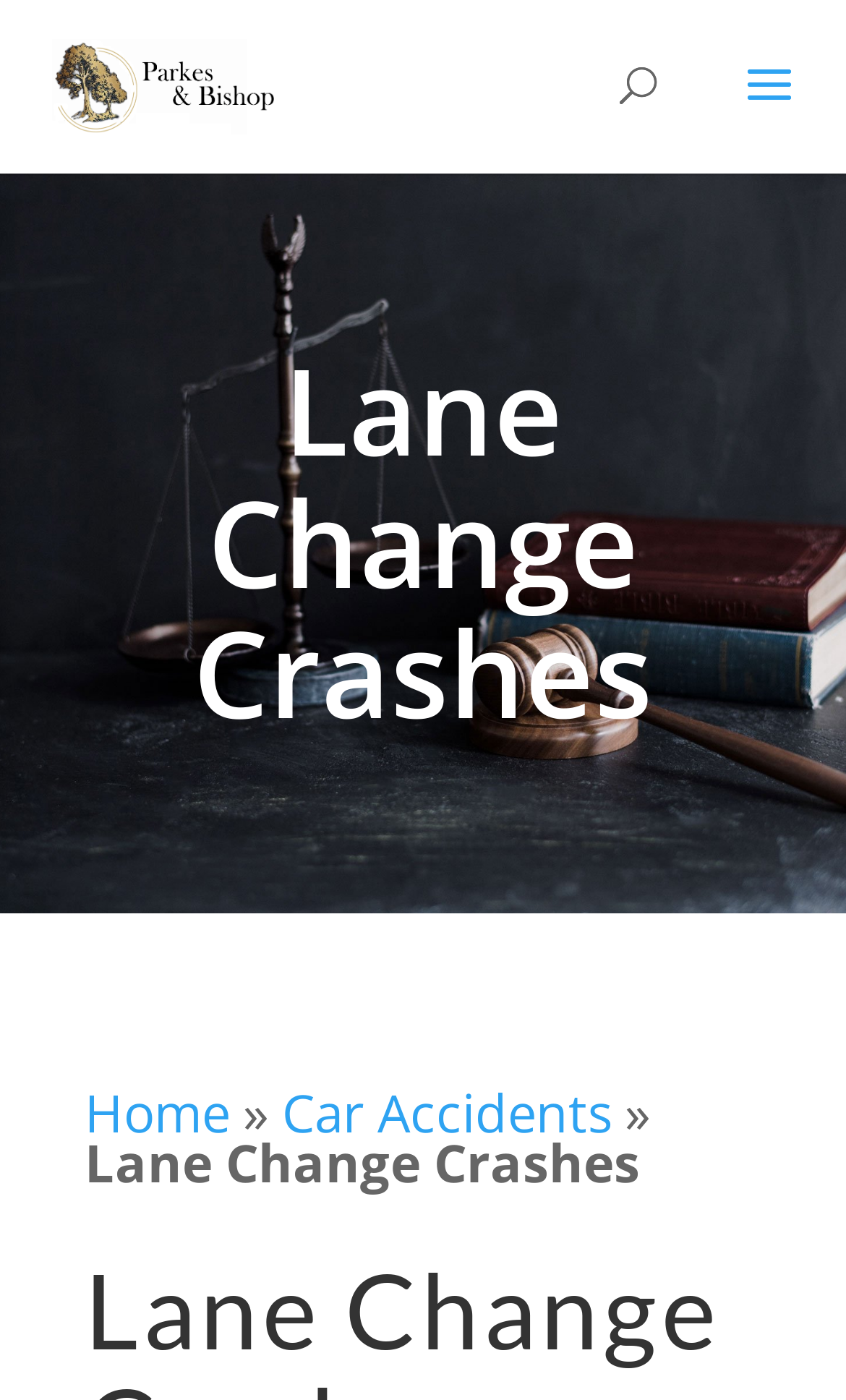Please answer the following question using a single word or phrase: 
What type of accident is the webpage focused on?

Car Accidents